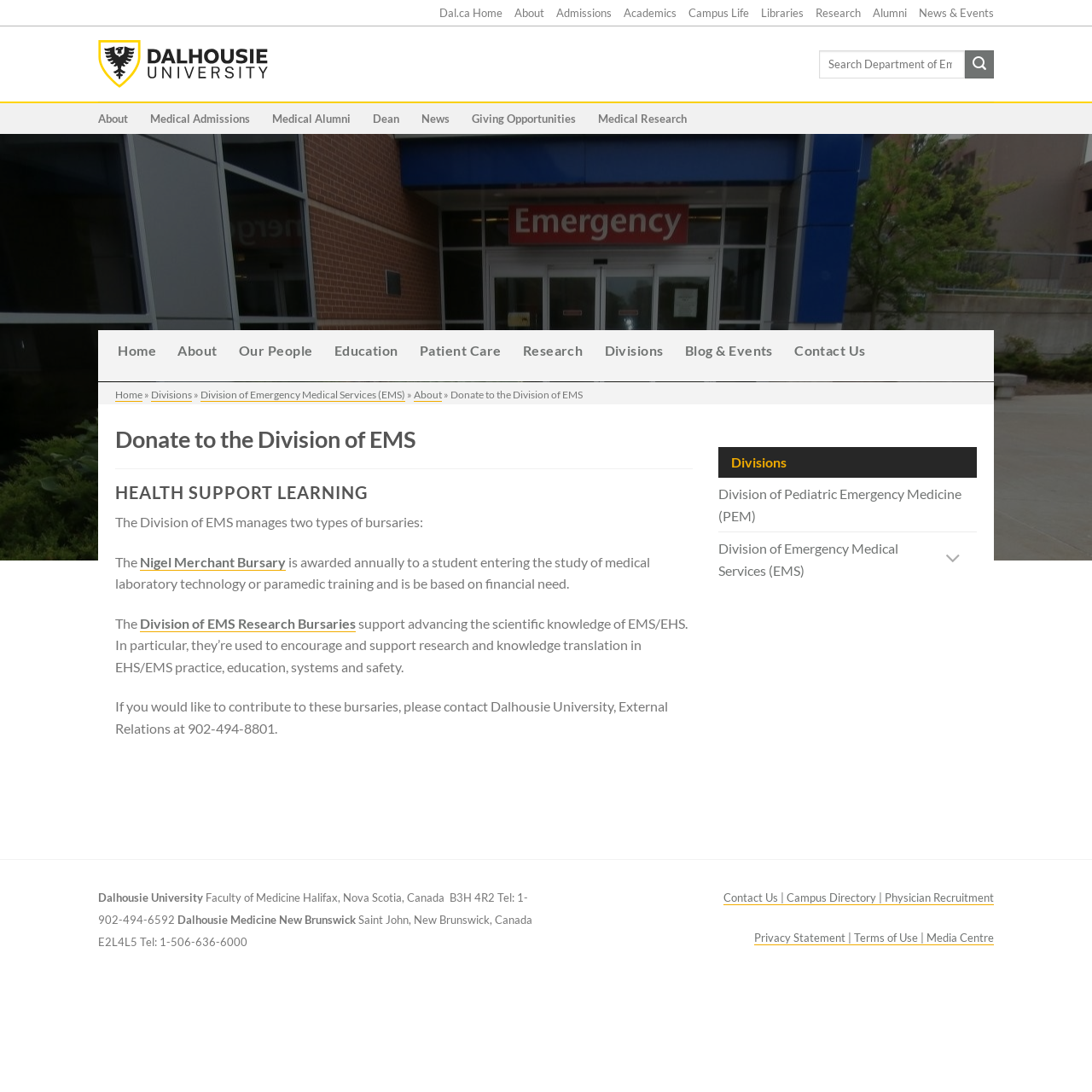What is the location of Dalhousie Medicine New Brunswick?
Please give a detailed and elaborate answer to the question based on the image.

I found the answer by reading the text at the bottom of the webpage, which lists the location of Dalhousie Medicine New Brunswick as Saint John, New Brunswick, Canada.